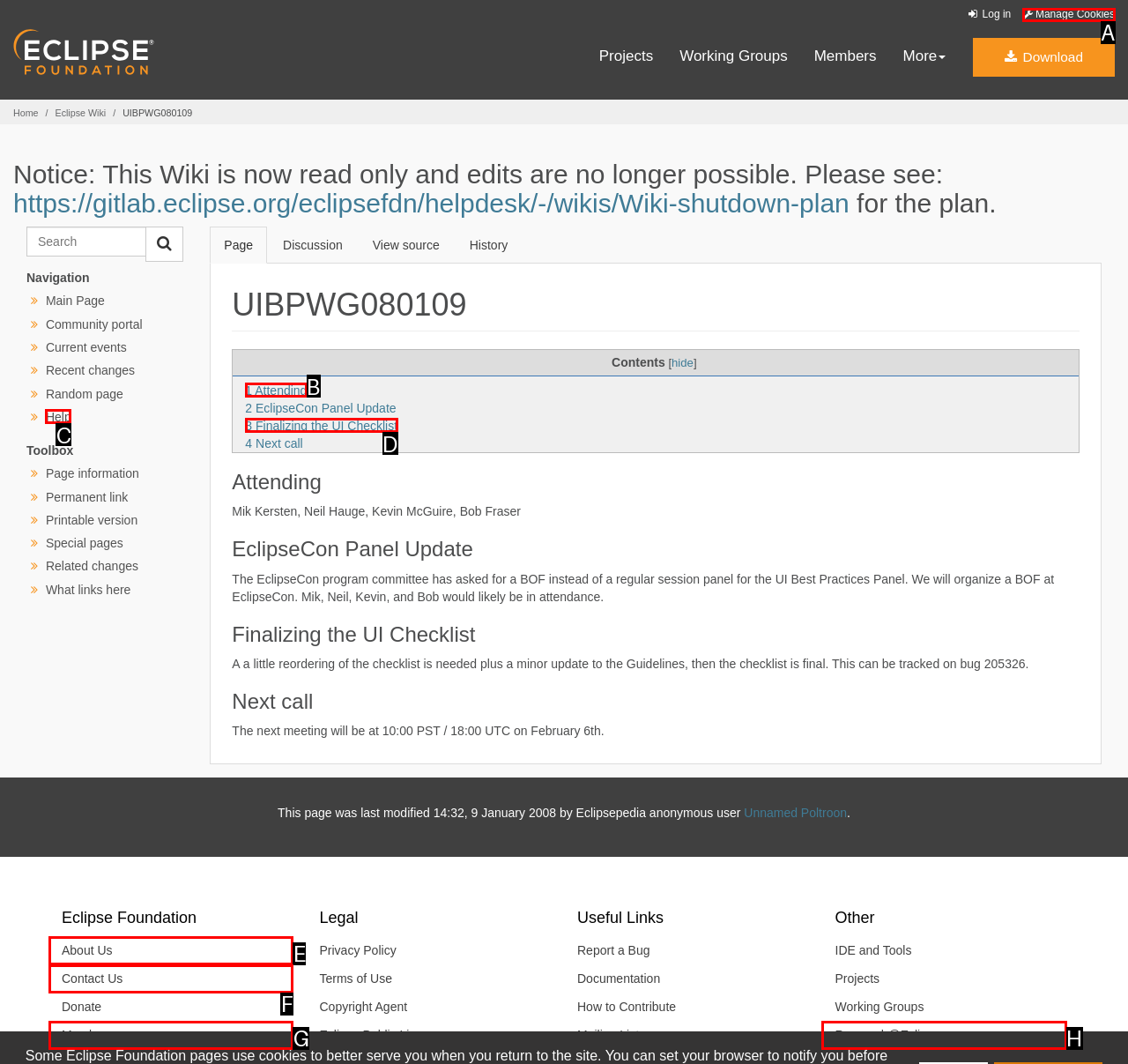Tell me which one HTML element best matches the description: Health and Immunity Answer with the option's letter from the given choices directly.

None